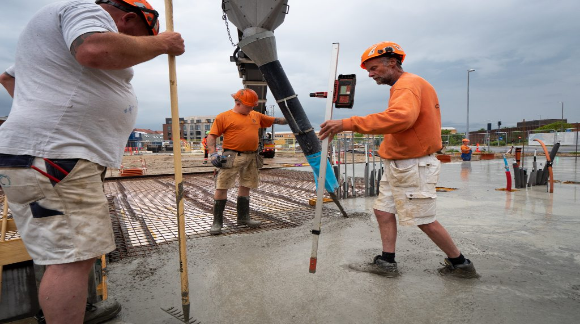How many workers are present in the image?
Please provide a single word or phrase as your answer based on the image.

Three